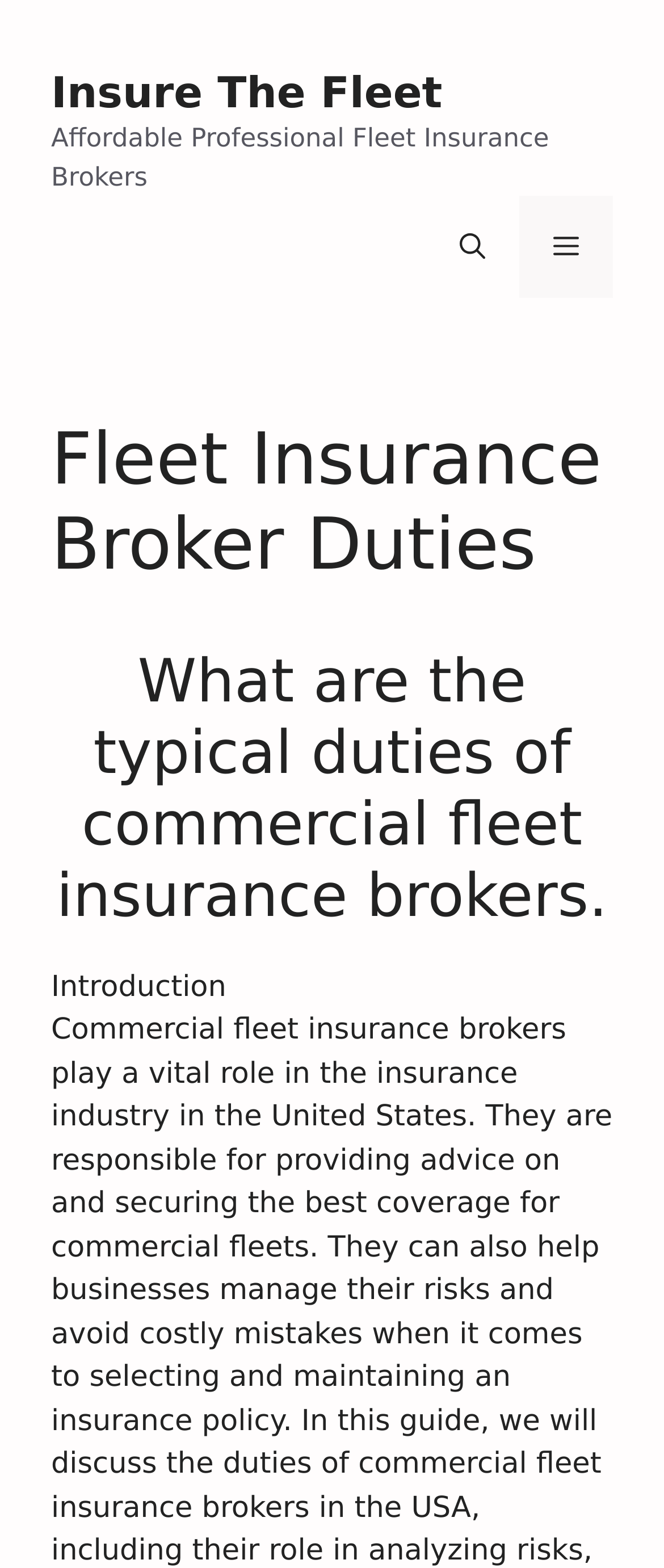Determine the bounding box coordinates of the UI element that matches the following description: "Menu". The coordinates should be four float numbers between 0 and 1 in the format [left, top, right, bottom].

[0.782, 0.125, 0.923, 0.19]